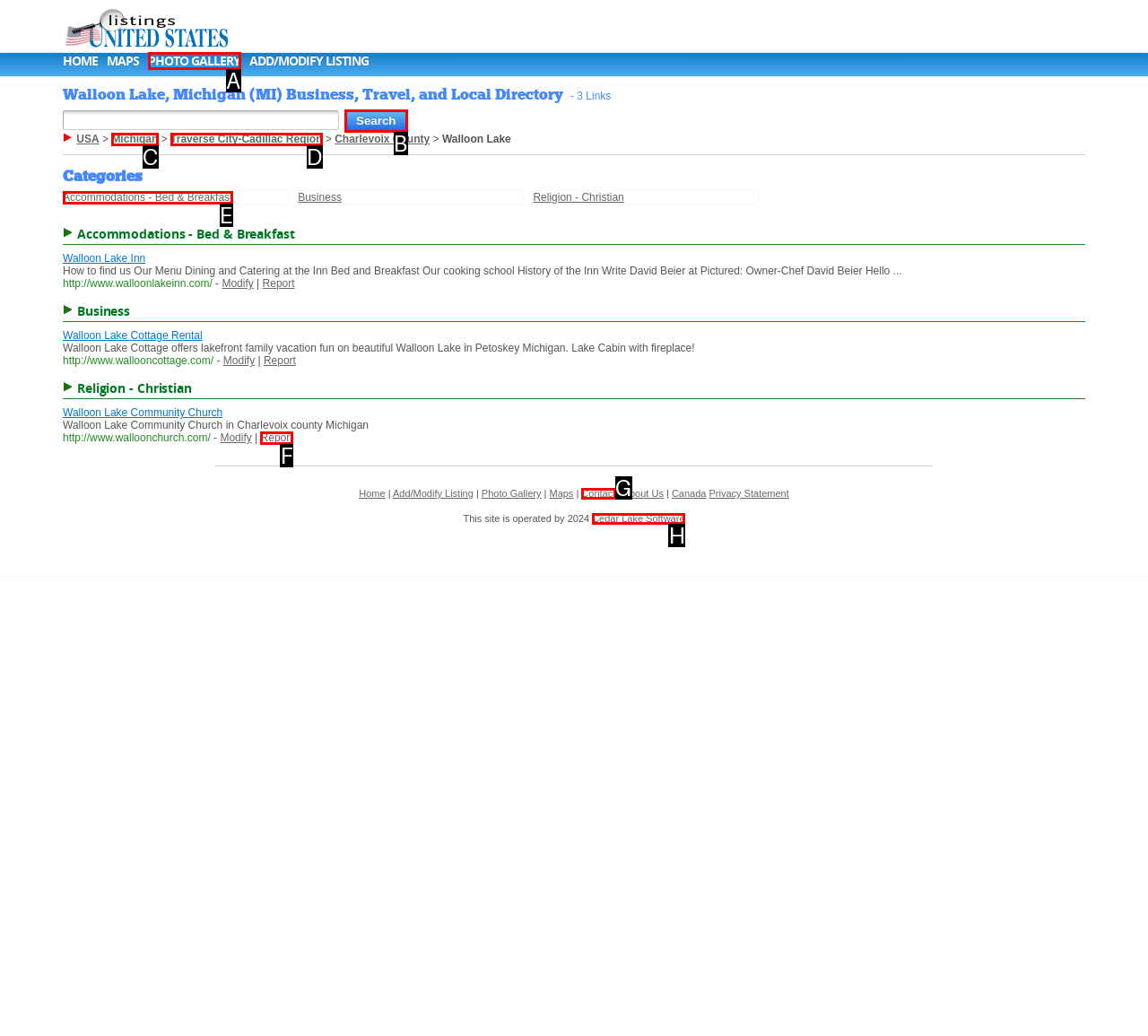Given the description: Cedar Lake Software, identify the HTML element that corresponds to it. Respond with the letter of the correct option.

H